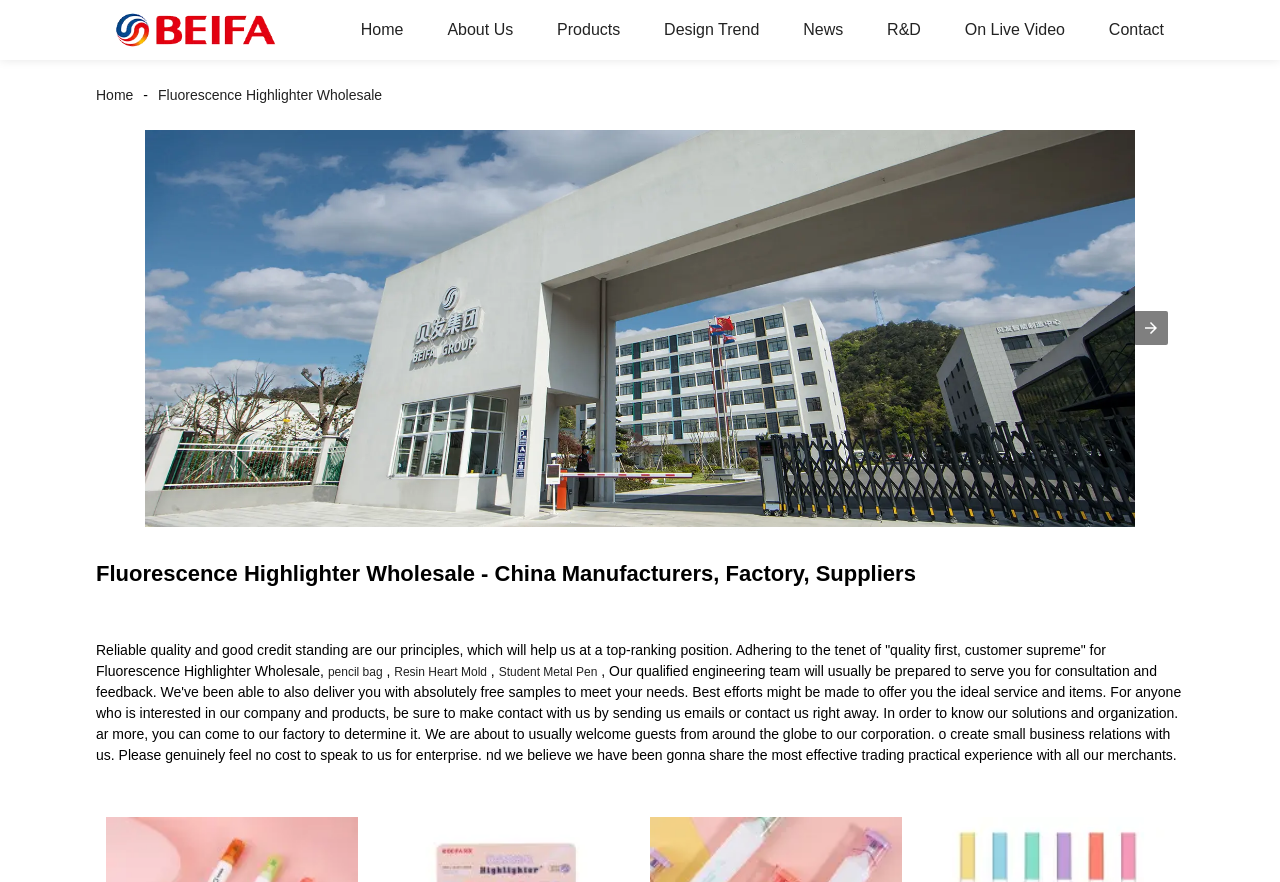Provide a comprehensive caption for the webpage.

The webpage is about Beifa Group, a Chinese manufacturer and supplier of fluorescence highlighters. At the top left corner, there is the company's logo. Next to it, there is a navigation menu with links to different sections of the website, including Home, About Us, Products, Design Trend, News, R&D, On Live Video, and Contact.

Below the navigation menu, there is a large banner that spans the entire width of the page, with a link to the Beifa Group Banner. On the left side of the banner, there are navigation buttons for a carousel, with a disabled "Previous item" button and an enabled "Next item" button.

The main content of the page starts with a heading that reads "Fluorescence Highlighter Wholesale - China Manufacturers, Factory, Suppliers". Below the heading, there is a paragraph of text that describes the company's principles and mission. The text is followed by a list of links to specific products, including pencil bag, Resin Heart Mold, and Student Metal Pen, separated by commas.

Overall, the webpage appears to be a company profile and product showcase, with a focus on fluorescence highlighters and related products.